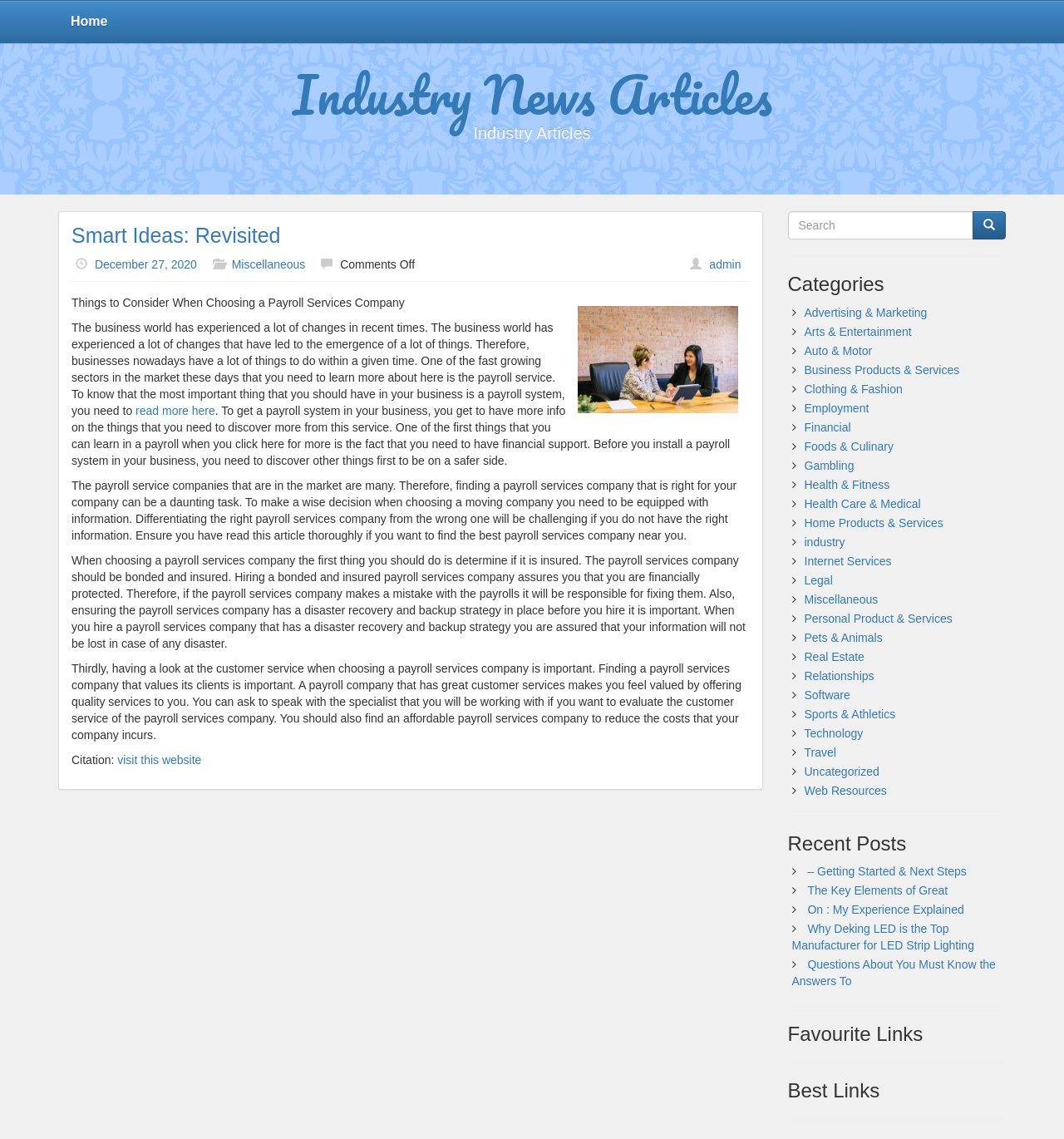Identify the bounding box coordinates of the element that should be clicked to fulfill this task: "Read more about 'Things to Consider When Choosing a Payroll Services Company'". The coordinates should be provided as four float numbers between 0 and 1, i.e., [left, top, right, bottom].

[0.127, 0.355, 0.202, 0.366]